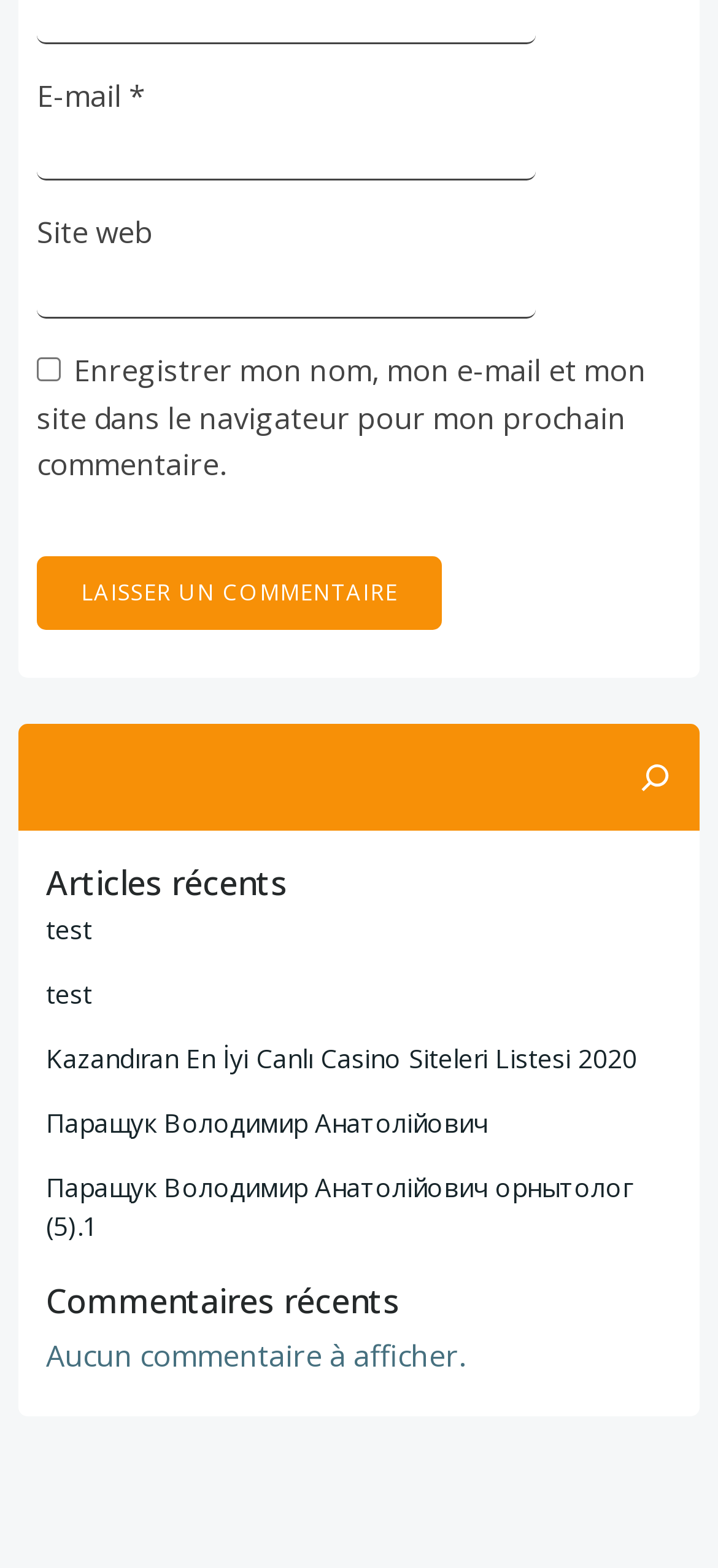How many recent articles are listed?
Refer to the image and give a detailed answer to the query.

I counted the number of links under the 'Articles récents' heading, and there are 4 links listed.